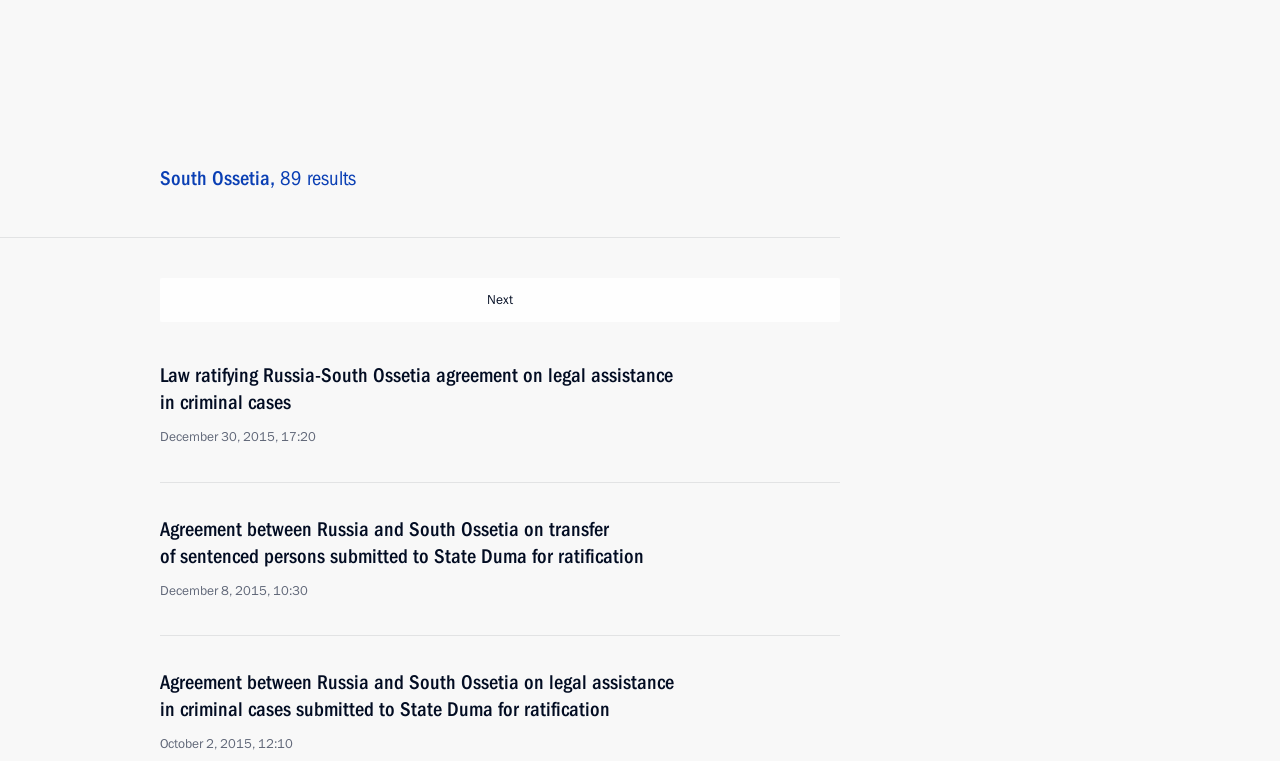Please find and report the bounding box coordinates of the element to click in order to perform the following action: "Search for all topics". The coordinates should be expressed as four float numbers between 0 and 1, in the format [left, top, right, bottom].

[0.478, 0.105, 0.524, 0.131]